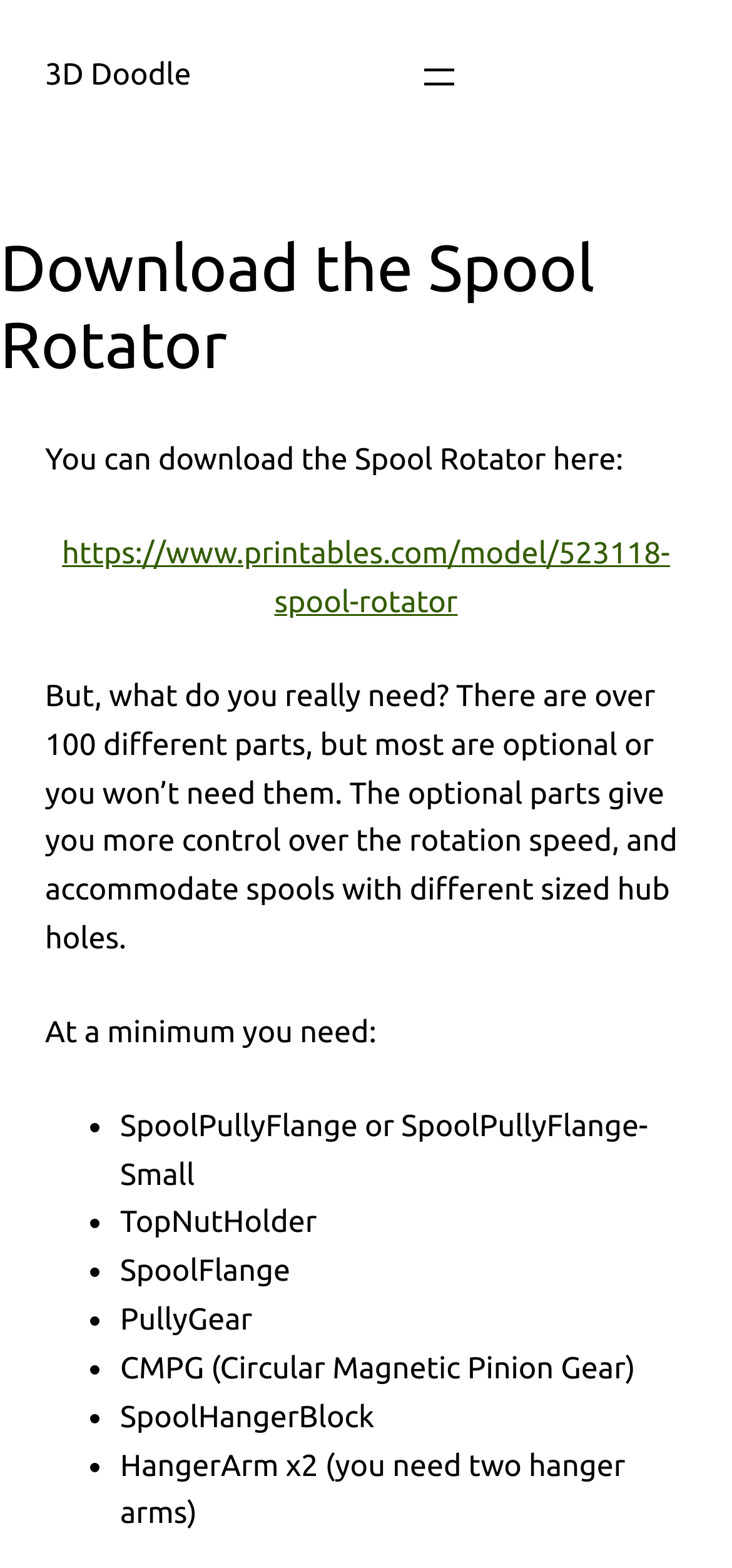What is the URL for downloading the Spool Rotator?
Answer the question with a detailed explanation, including all necessary information.

The webpage provides a link to download the Spool Rotator, which is https://www.printables.com/model/523118-spool-rotator. This URL can be used to access the download page.